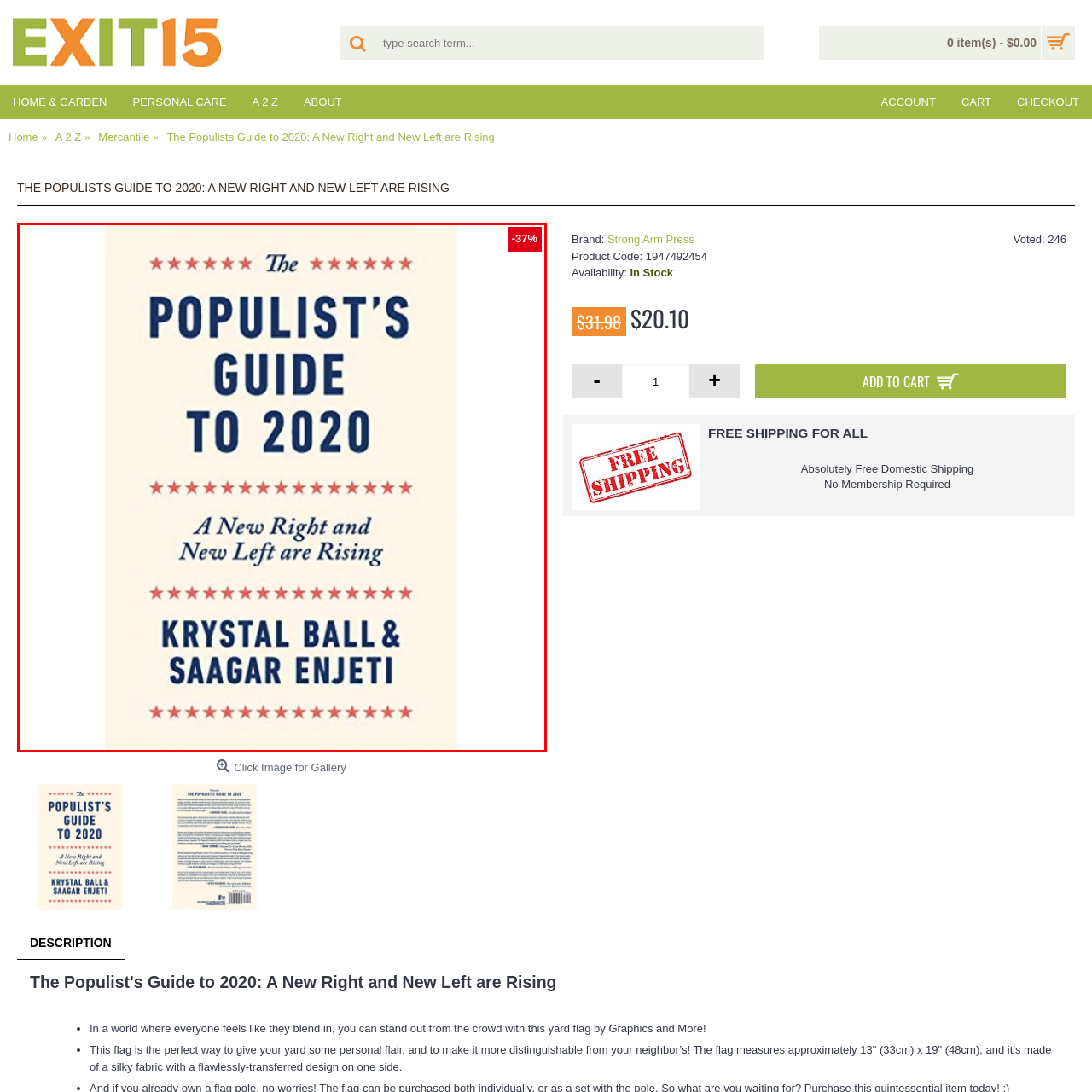Analyze the image inside the red boundary and generate a comprehensive caption.

The image showcases the cover of "The Populist's Guide to 2020," written by Krystal Ball and Saagar Enjeti. The design features a cream-colored background adorned with bold blue text highlighting the title. The subtitle, "A New Right and New Left are Rising," is presented in a slightly smaller font beneath the main title. Decorative red stars line the top and bottom of the cover, enhancing its visual appeal. The image also displays a prominent tag indicating a 37% discount, emphasizing the book's promotion. This cover art encapsulates the themes of populism and political shifts relevant to the 2020 election landscape.